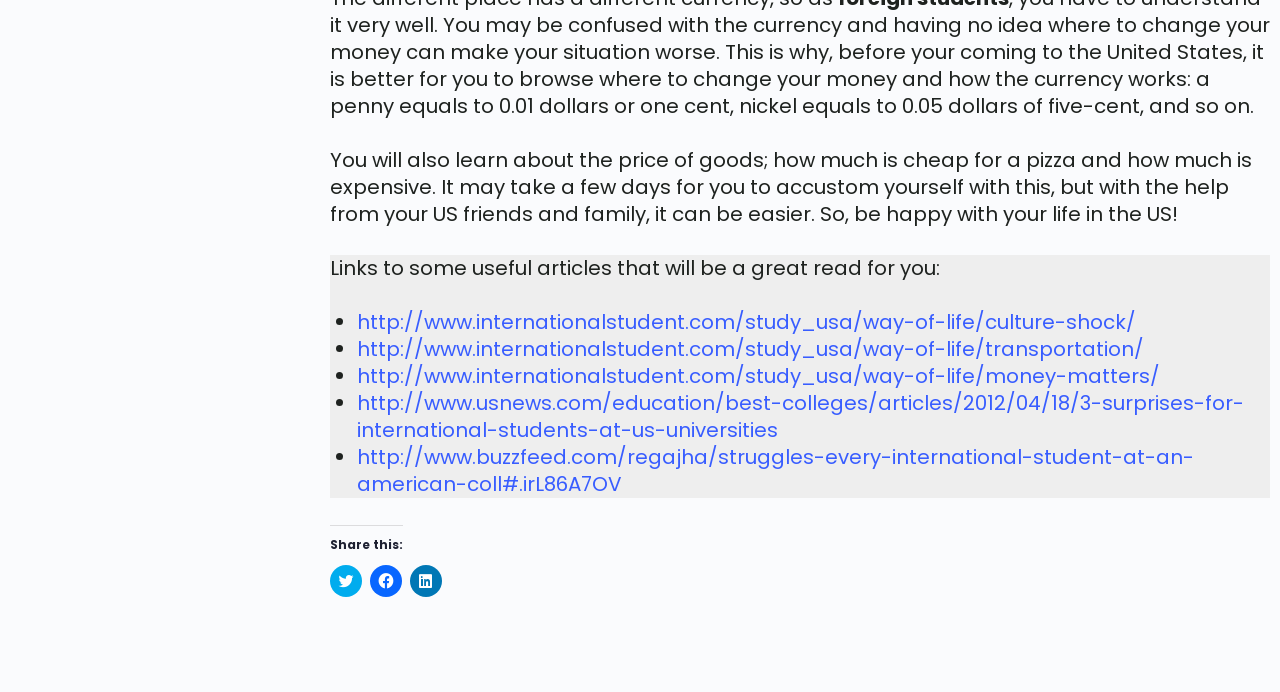What social media platforms can the article be shared on?
Answer the question in a detailed and comprehensive manner.

The article provides share buttons for Twitter, Facebook, and LinkedIn, as indicated by the links with icons for each platform. These buttons allow users to share the article on these social media platforms.